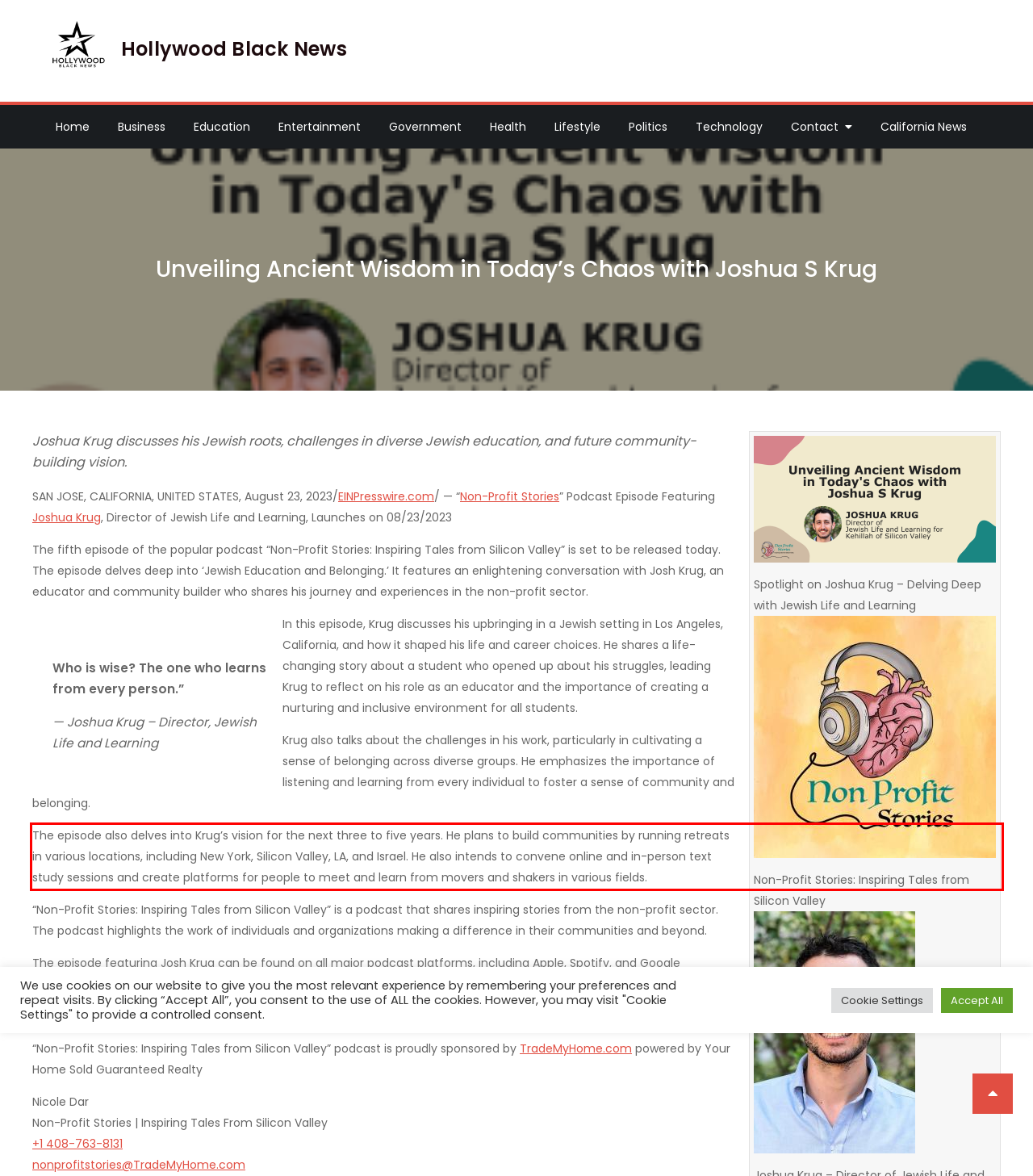Given a screenshot of a webpage with a red bounding box, extract the text content from the UI element inside the red bounding box.

The episode also delves into Krug’s vision for the next three to five years. He plans to build communities by running retreats in various locations, including New York, Silicon Valley, LA, and Israel. He also intends to convene online and in-person text study sessions and create platforms for people to meet and learn from movers and shakers in various fields.